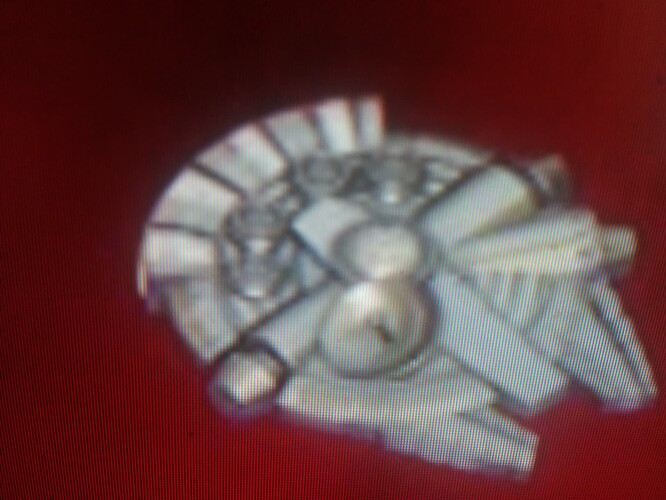What is the spaceship's design reminiscent of?
Look at the screenshot and respond with one word or a short phrase.

Space-themed video games